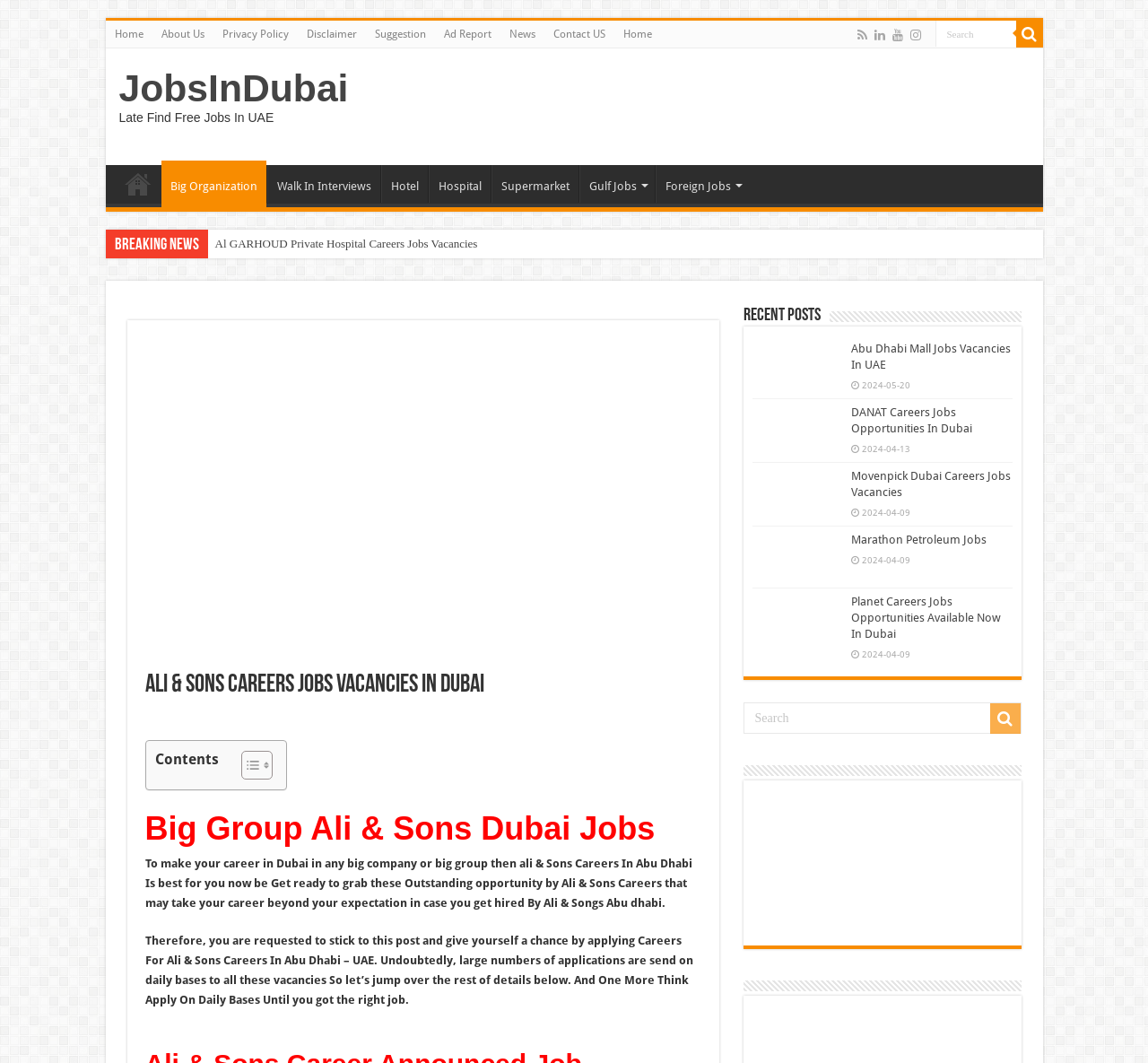Given the element description "input value="Search" name="s" value="Search"" in the screenshot, predict the bounding box coordinates of that UI element.

[0.647, 0.661, 0.889, 0.691]